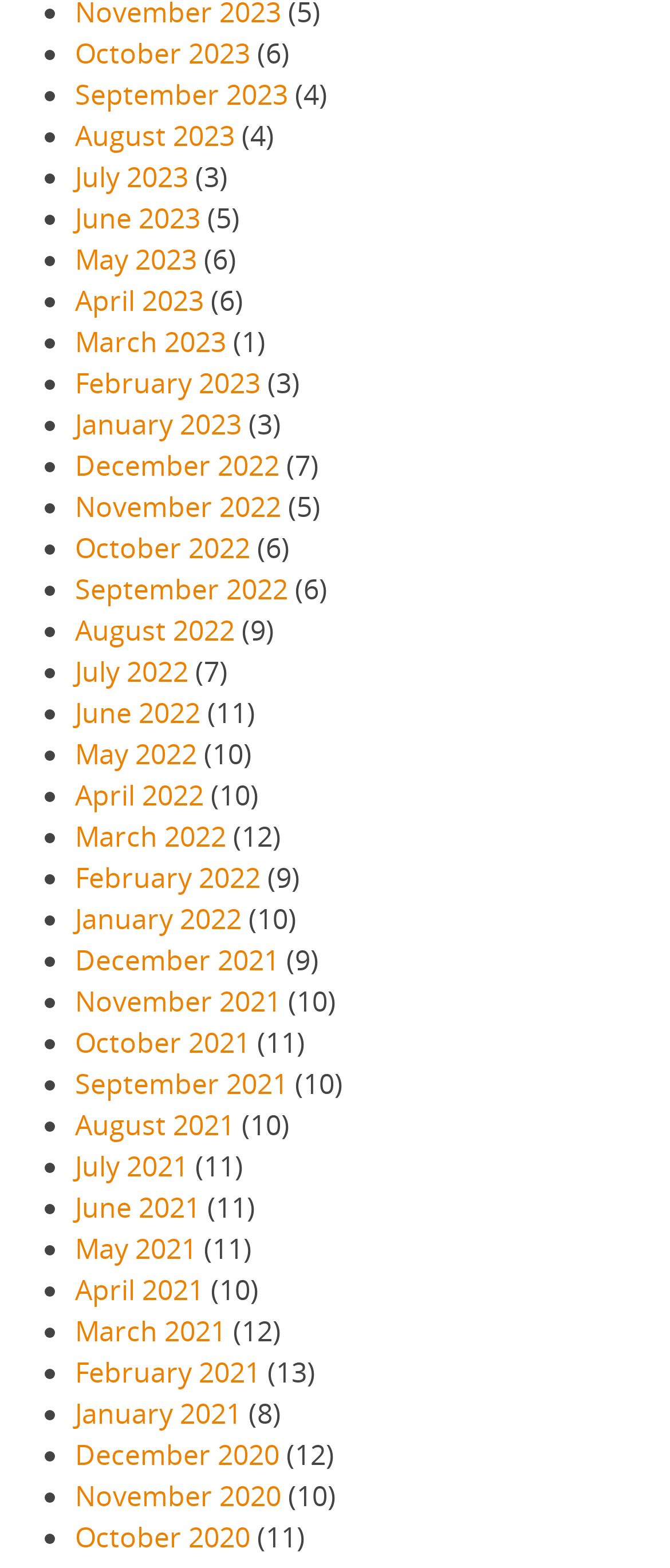Indicate the bounding box coordinates of the element that needs to be clicked to satisfy the following instruction: "View July 2023". The coordinates should be four float numbers between 0 and 1, i.e., [left, top, right, bottom].

[0.112, 0.074, 0.281, 0.098]